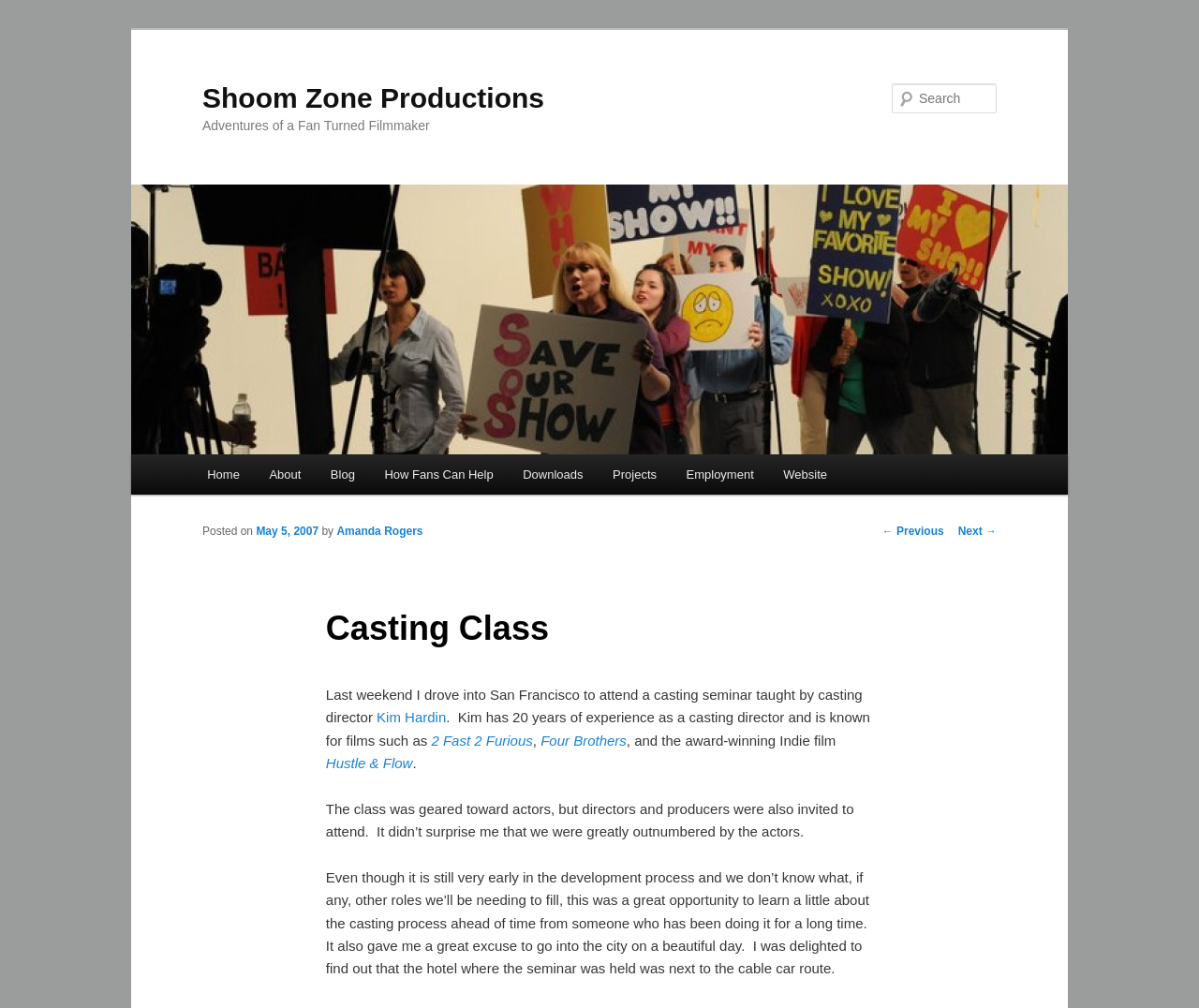Can you specify the bounding box coordinates of the area that needs to be clicked to fulfill the following instruction: "Learn more about Shoom Zone Productions"?

[0.169, 0.082, 0.454, 0.112]